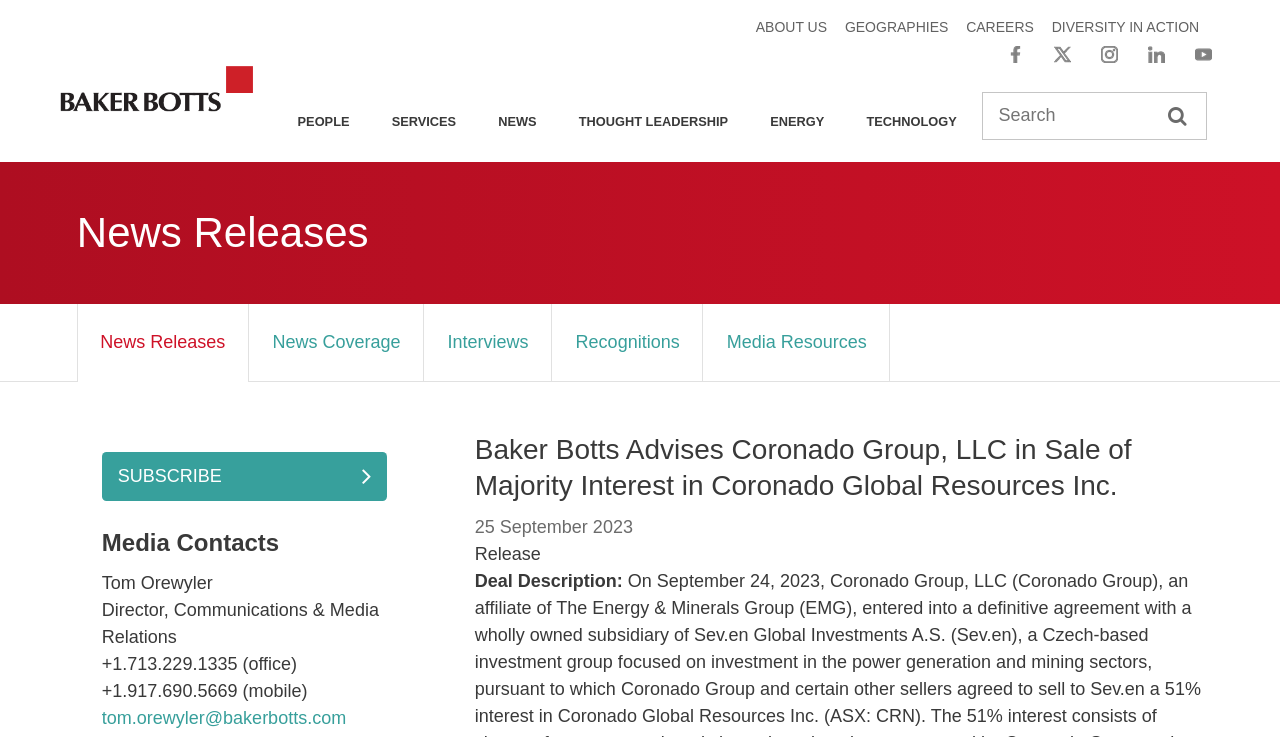Use a single word or phrase to answer the question: 
What is the date of the news release?

25 September 2023